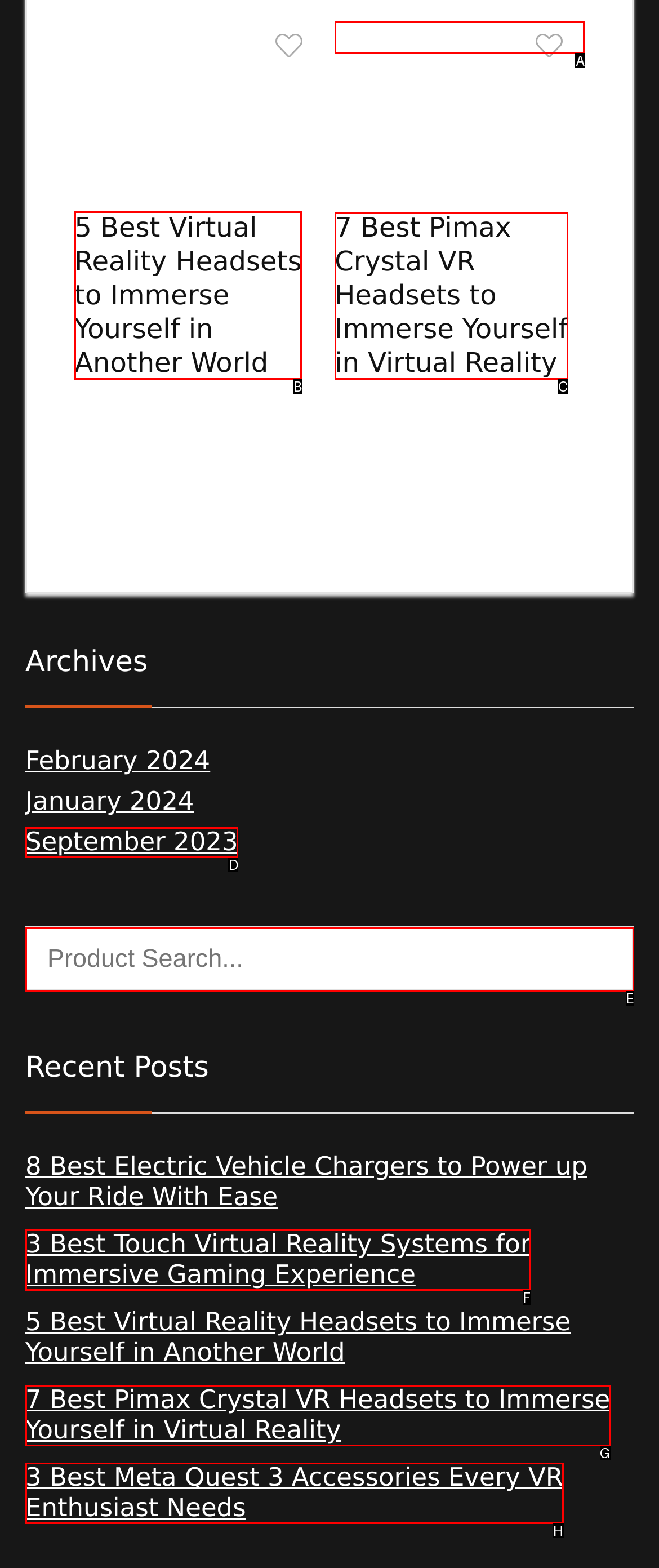Tell me which one HTML element I should click to complete this task: Read the article about 5 Best Virtual Reality Headsets Answer with the option's letter from the given choices directly.

B